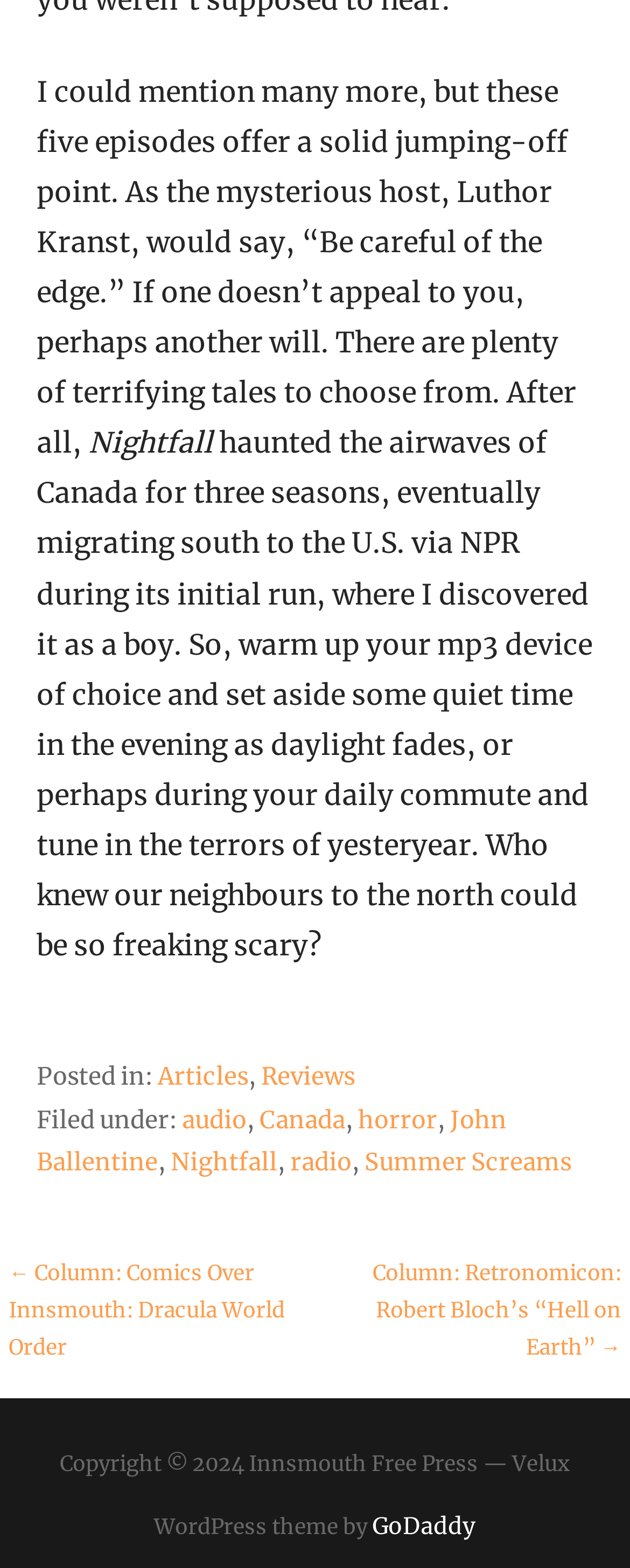How many links are there in the footer section?
Please provide a single word or phrase answer based on the image.

7